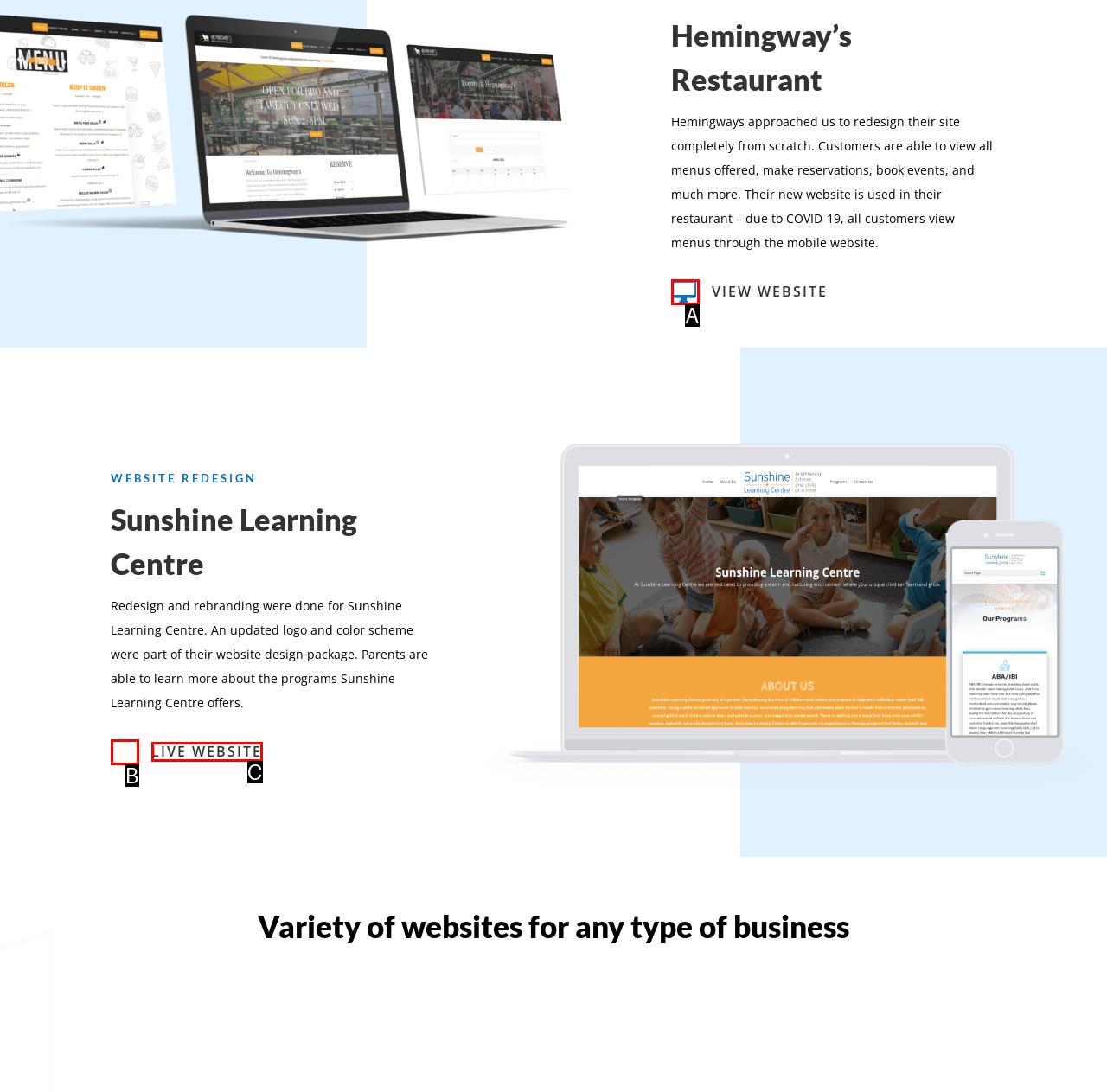Using the provided description: Find out more., select the most fitting option and return its letter directly from the choices.

None